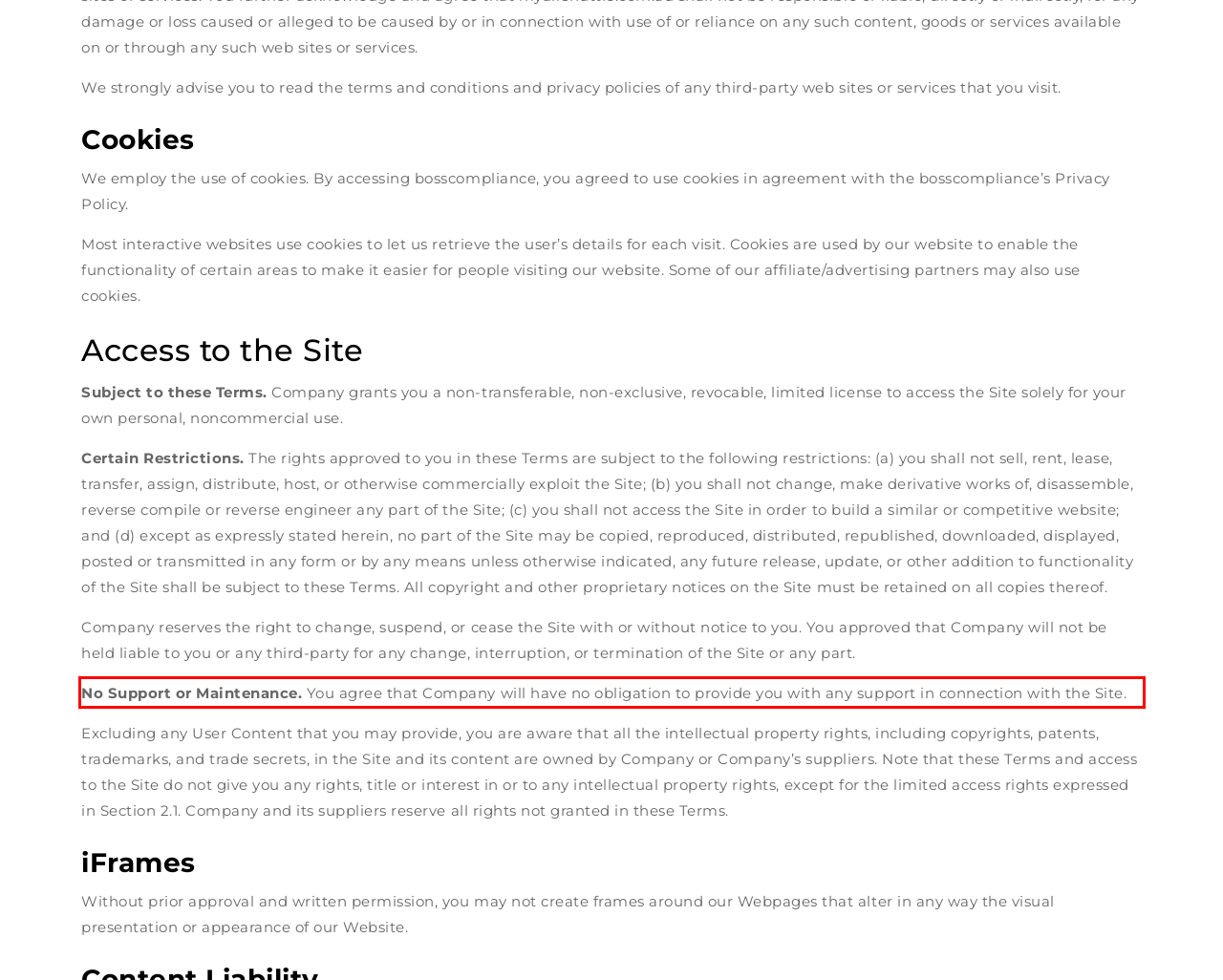You are given a screenshot showing a webpage with a red bounding box. Perform OCR to capture the text within the red bounding box.

No Support or Maintenance. You agree that Company will have no obligation to provide you with any support in connection with the Site.